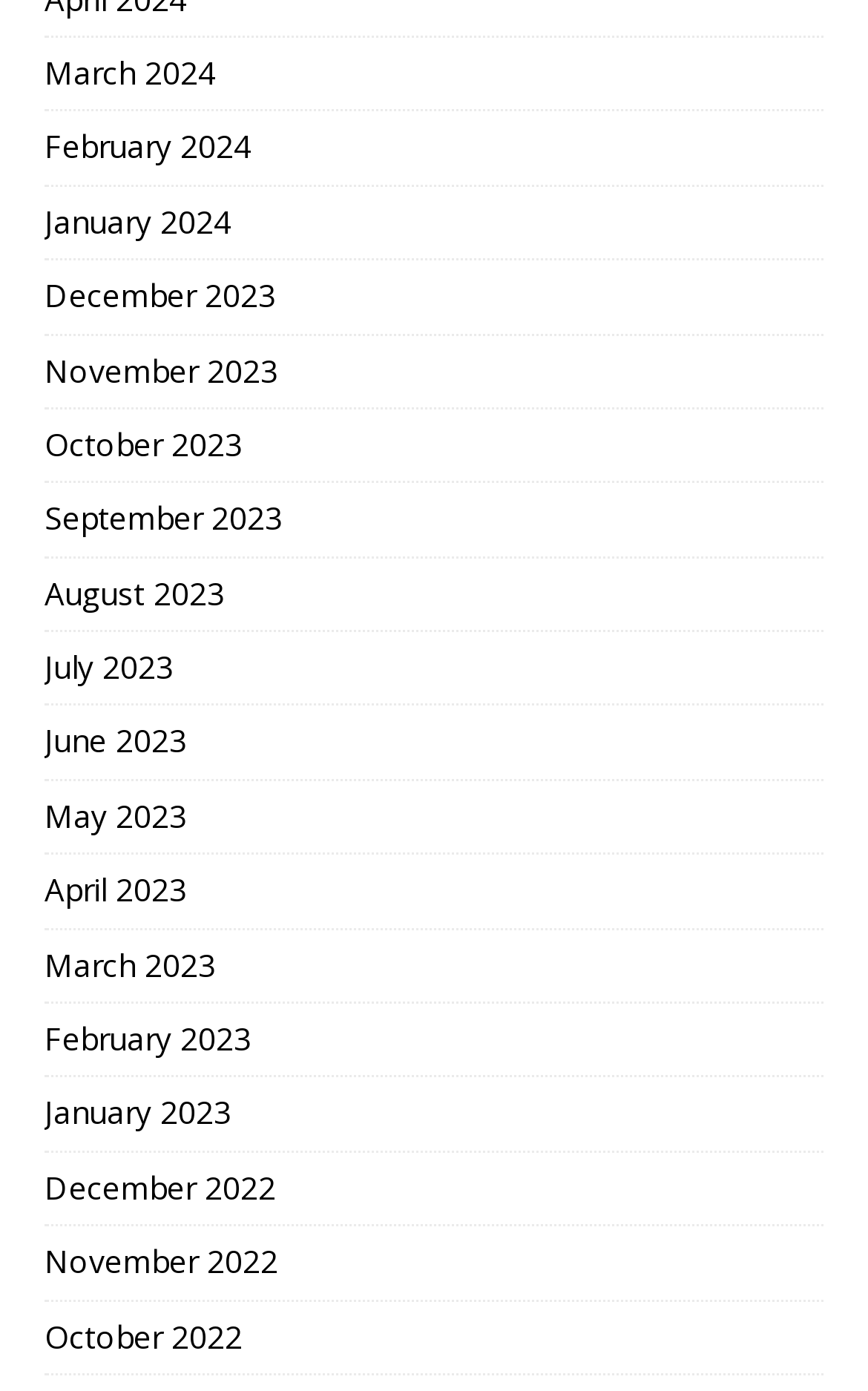Please determine the bounding box coordinates of the clickable area required to carry out the following instruction: "go to February 2023". The coordinates must be four float numbers between 0 and 1, represented as [left, top, right, bottom].

[0.051, 0.722, 0.949, 0.773]